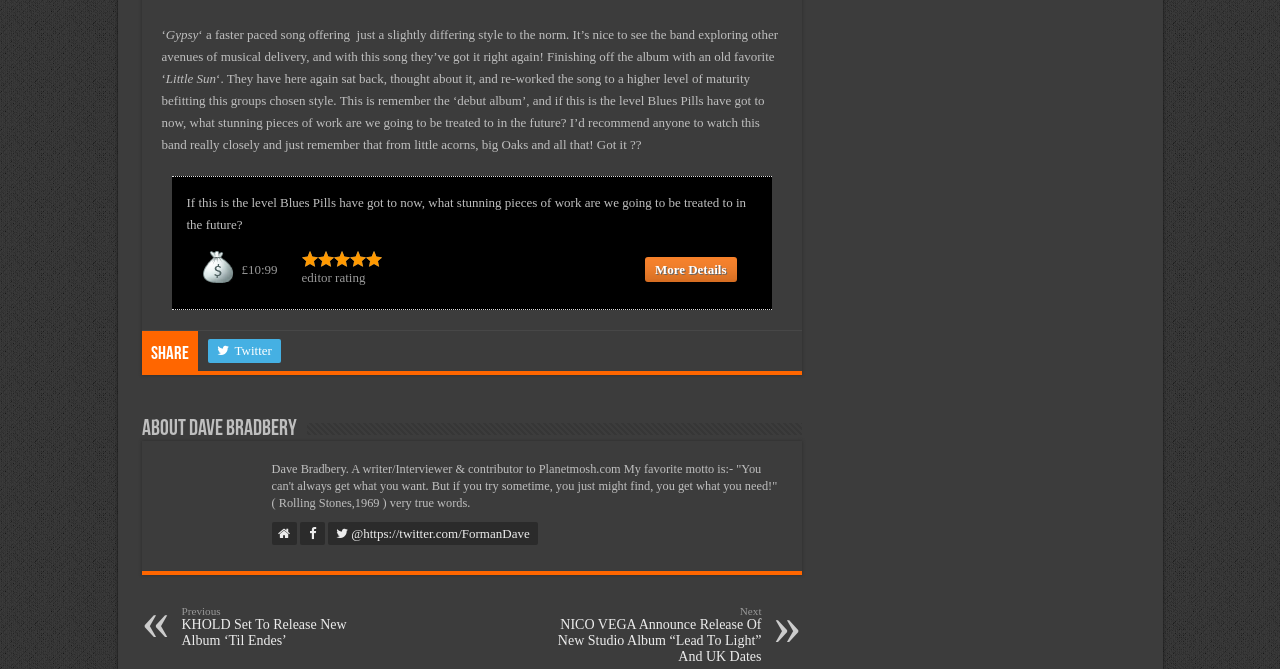What is the rating type mentioned on the webpage?
Using the information from the image, answer the question thoroughly.

The rating type mentioned on the webpage is 'editor rating' as mentioned in the StaticText element with ID 495, which is located below the song description.